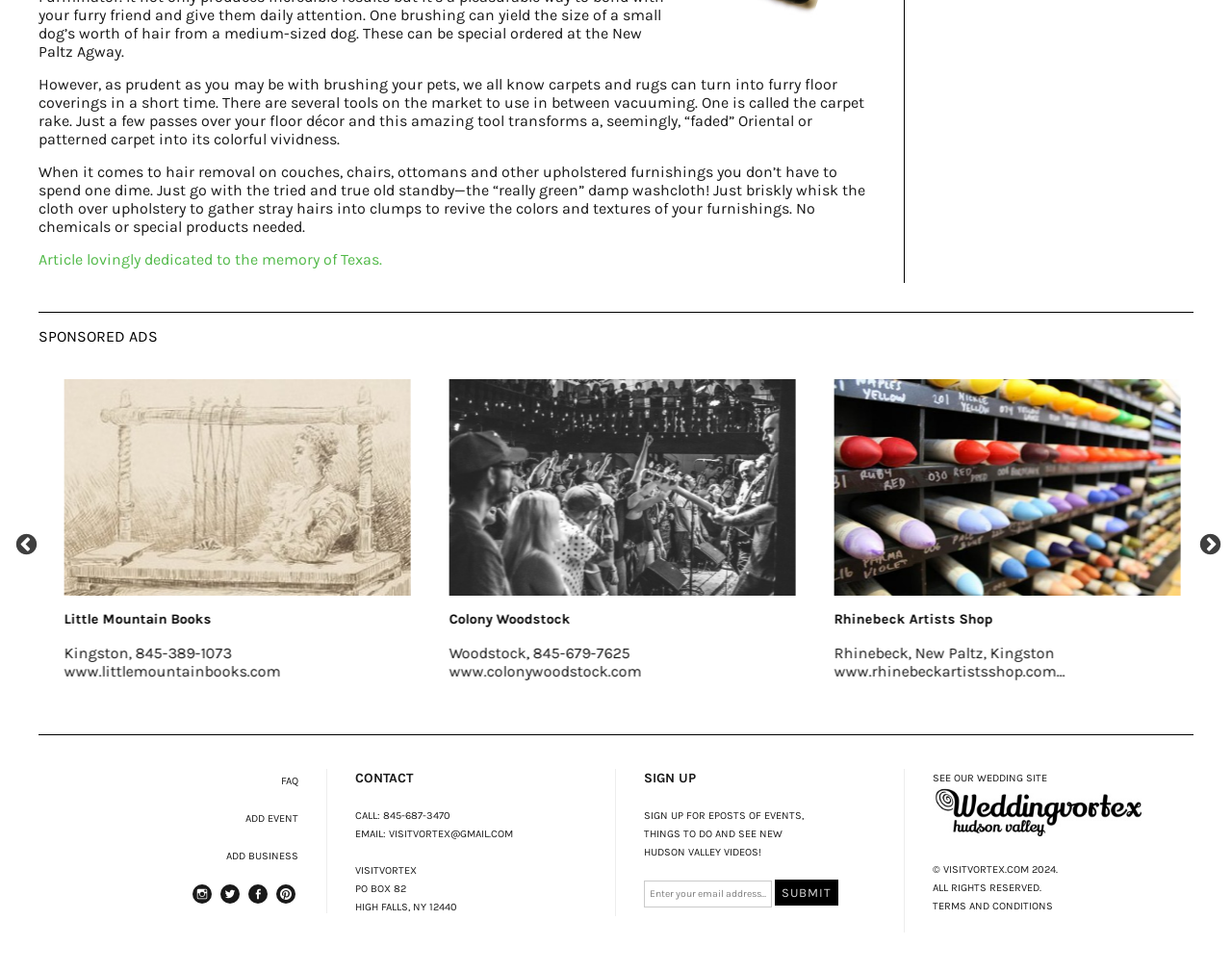Kindly determine the bounding box coordinates of the area that needs to be clicked to fulfill this instruction: "View the 'Rhinebeck Artists Shop' website".

[0.474, 0.682, 0.662, 0.701]